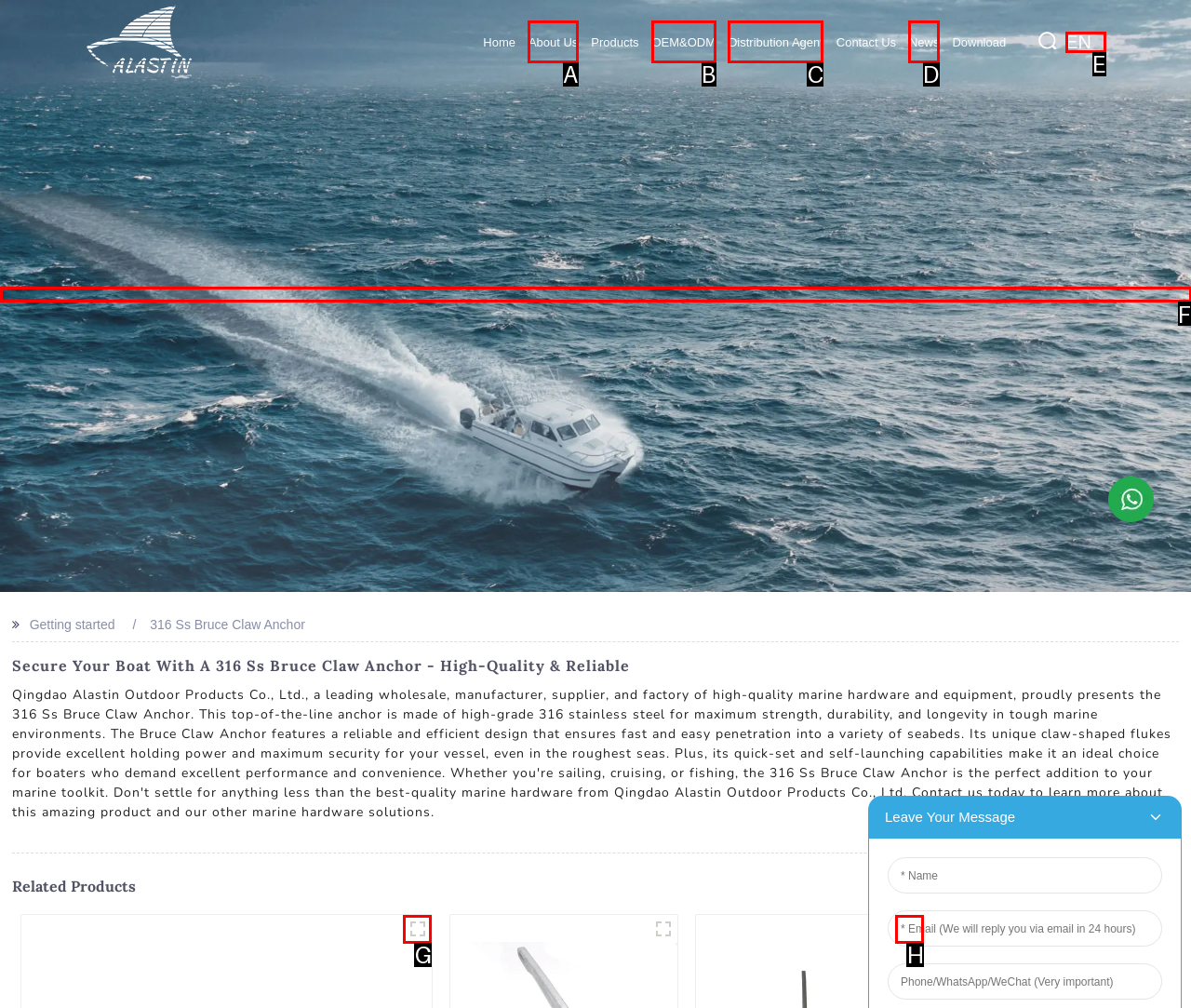Based on the element description: alt="Diamonds at Sea", choose the best matching option. Provide the letter of the option directly.

F